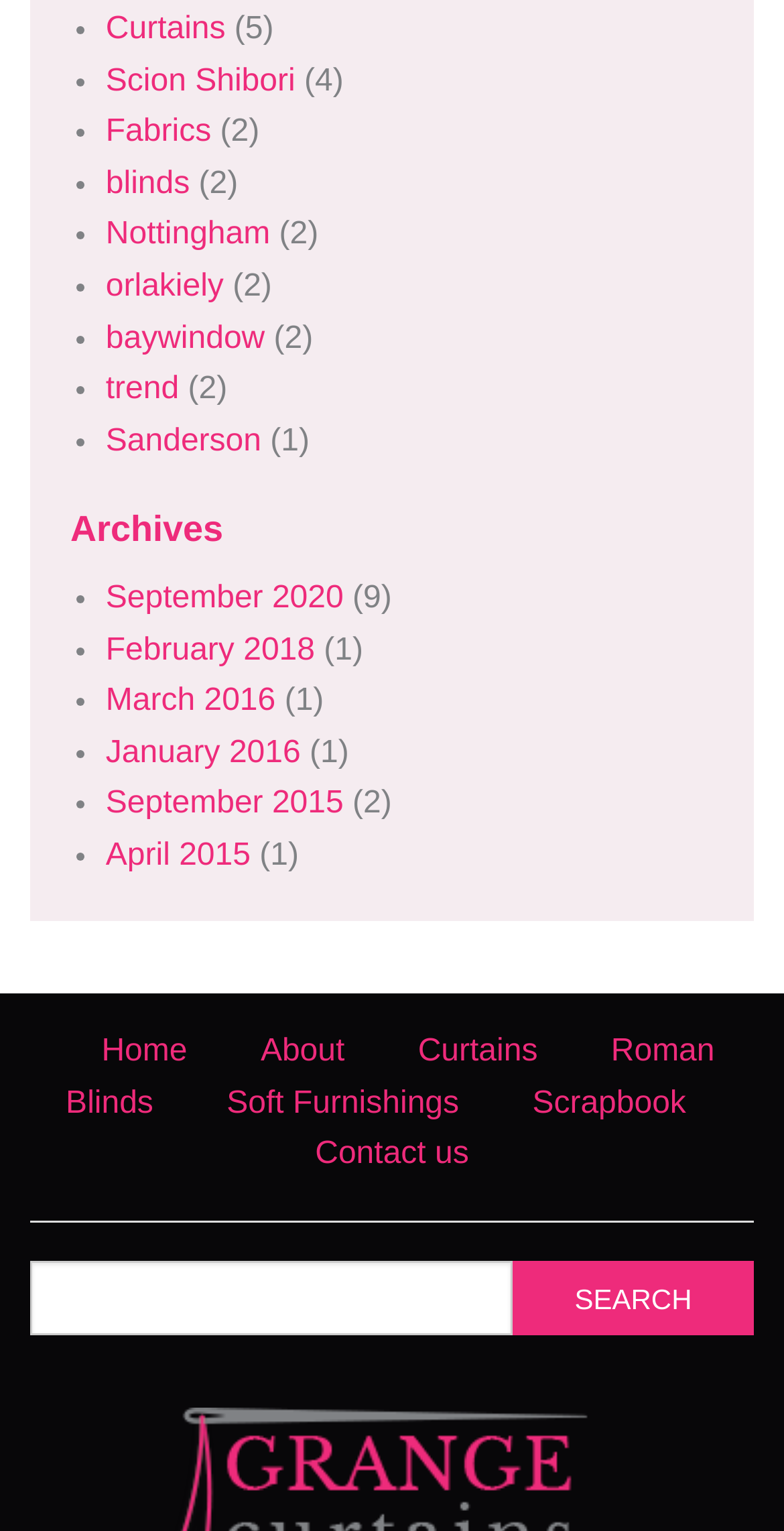Determine the bounding box coordinates of the target area to click to execute the following instruction: "view the 'Archives' section."

[0.09, 0.332, 0.91, 0.361]